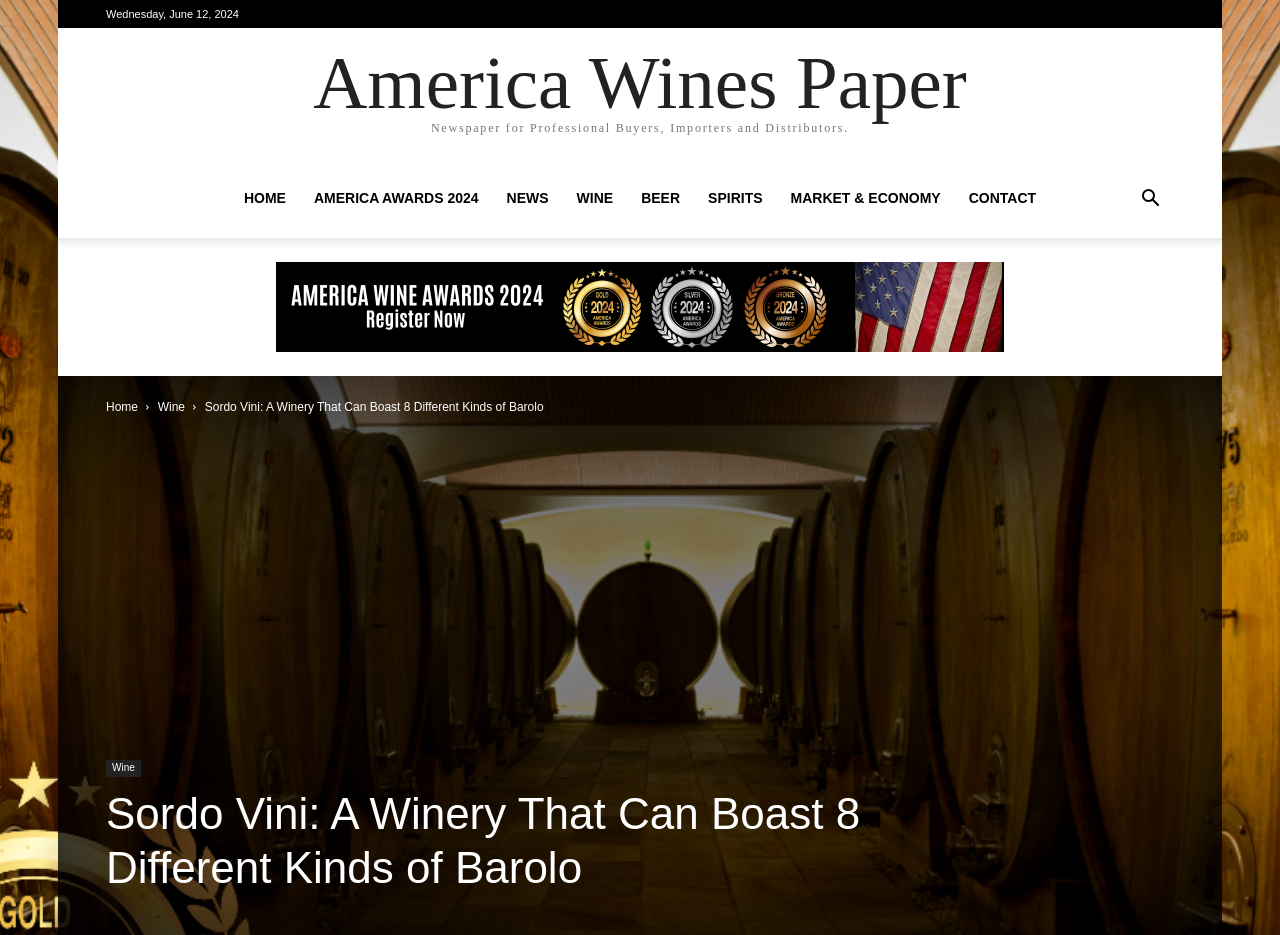Based on the element description Market & Economy, identify the bounding box coordinates for the UI element. The coordinates should be in the format (top-left x, top-left y, bottom-right x, bottom-right y) and within the 0 to 1 range.

[0.607, 0.169, 0.746, 0.255]